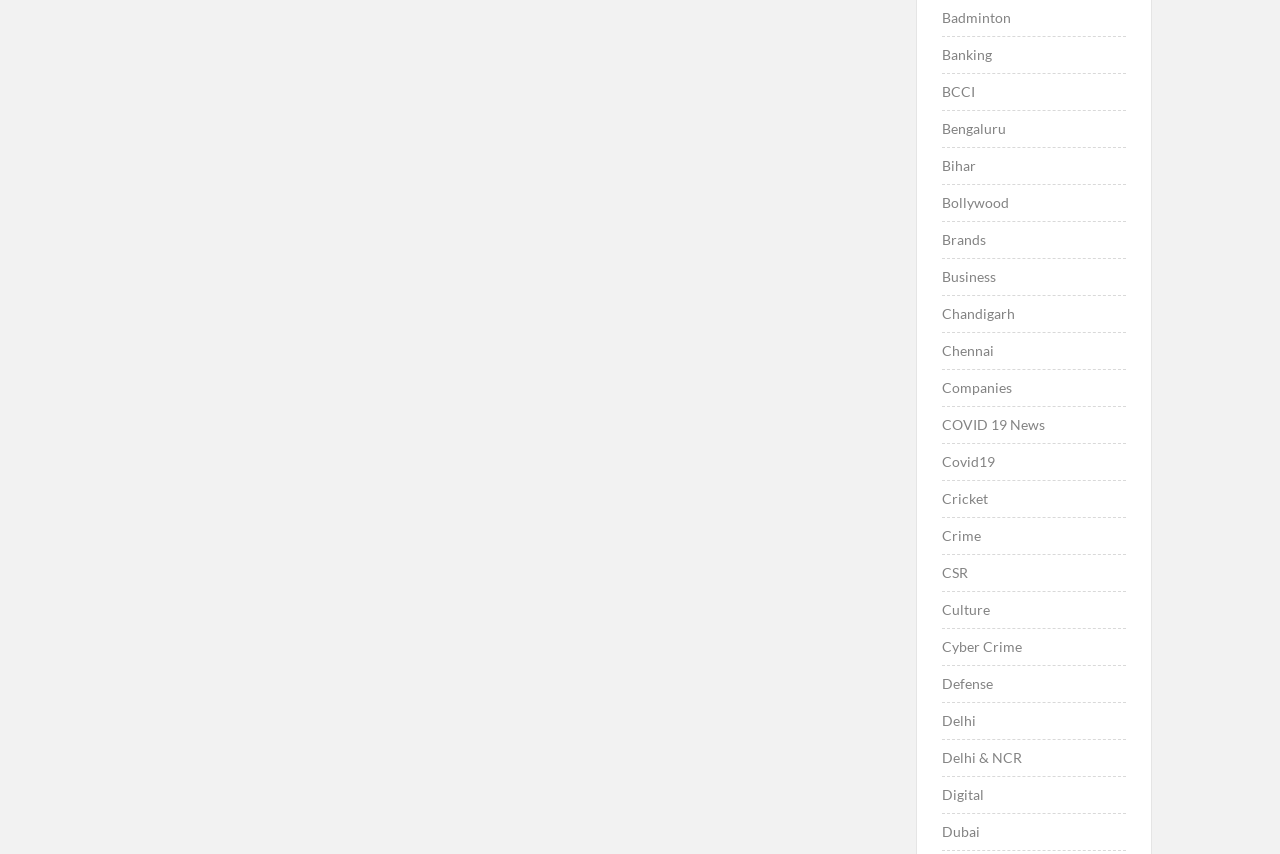Can you determine the bounding box coordinates of the area that needs to be clicked to fulfill the following instruction: "Check COVID 19 News"?

[0.736, 0.482, 0.816, 0.513]